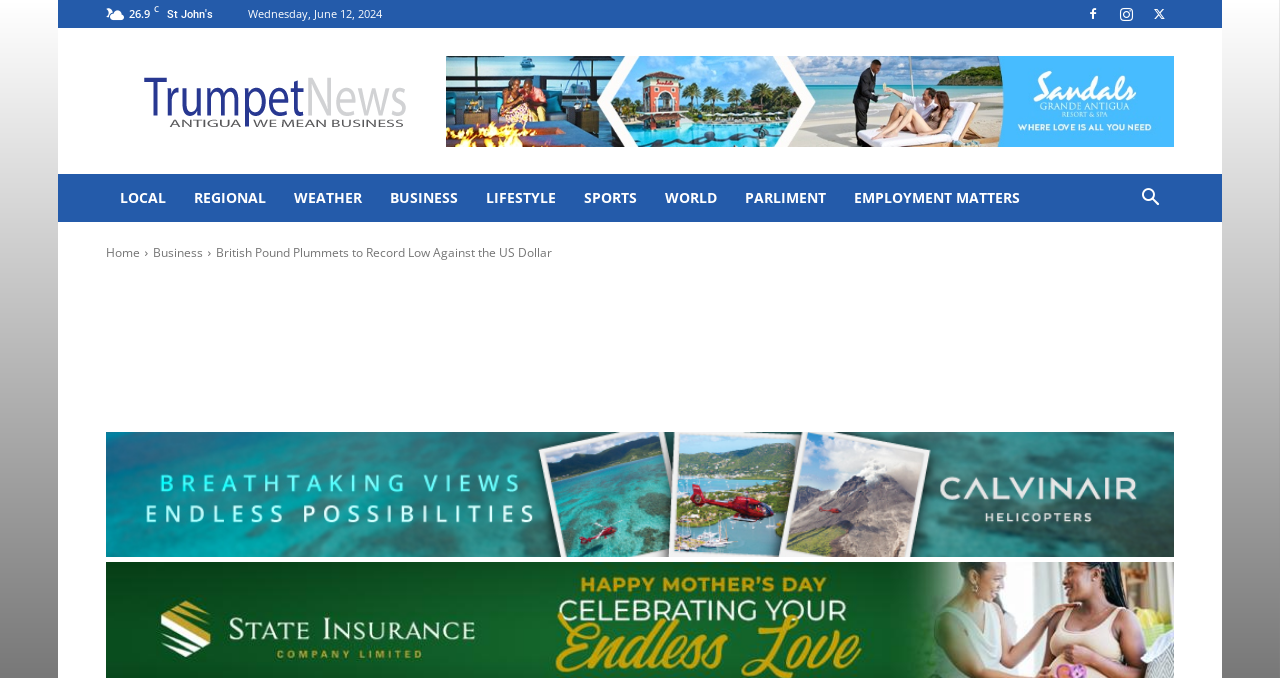How many categories are available in the menu?
Refer to the screenshot and deliver a thorough answer to the question presented.

I counted the number of links in the menu section, which includes 'LOCAL', 'REGIONAL', 'WEATHER', 'BUSINESS', 'LIFESTYLE', 'SPORTS', 'WORLD', 'PARLIMENT', and 'EMPLOYMENT MATTERS', totaling 9 categories.